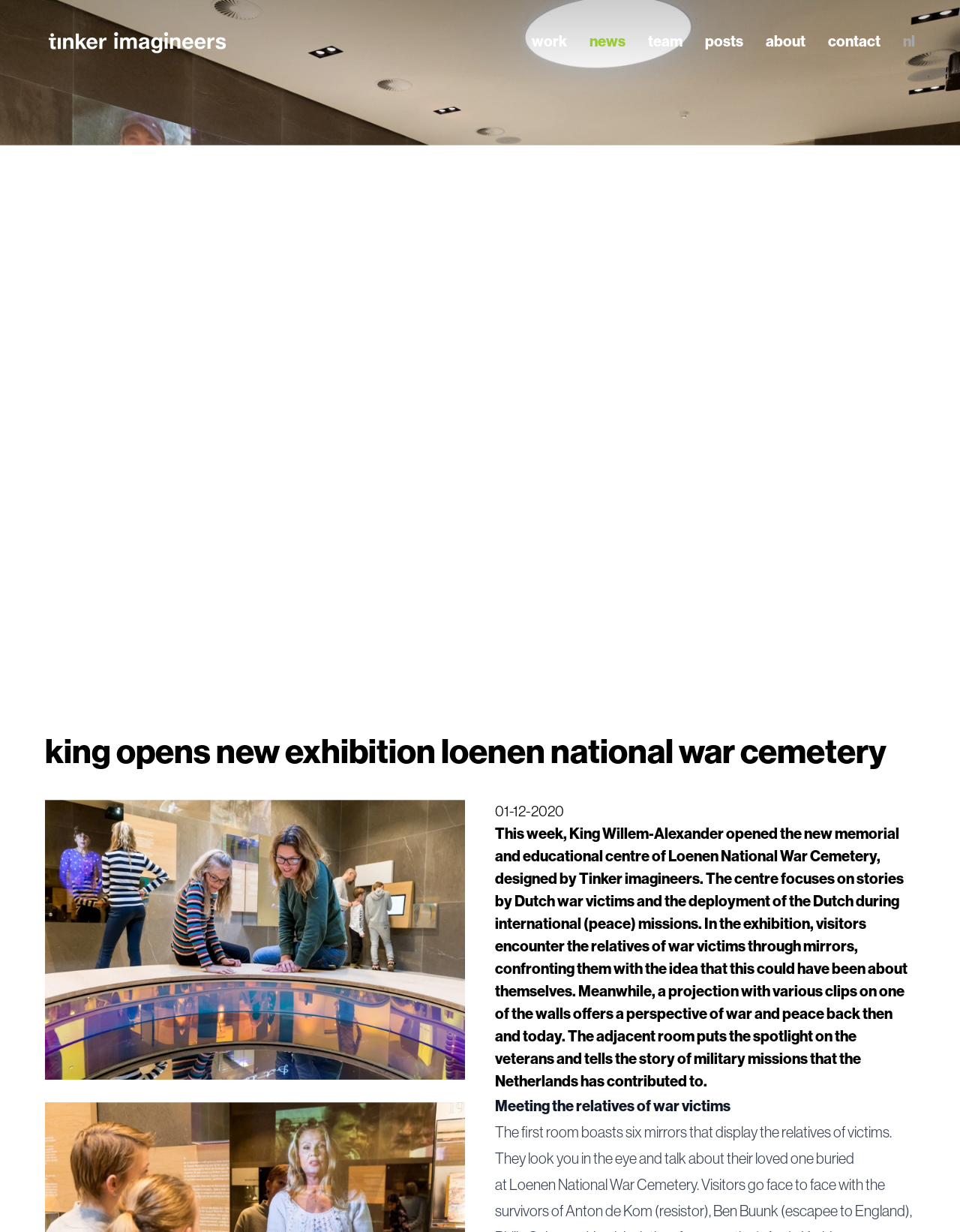Please analyze the image and give a detailed answer to the question:
What is the date of the event mentioned in the webpage?

The question asks about the date of the event mentioned in the webpage. From the webpage, we can see that the static text '01-12-2020' is the date of the event.